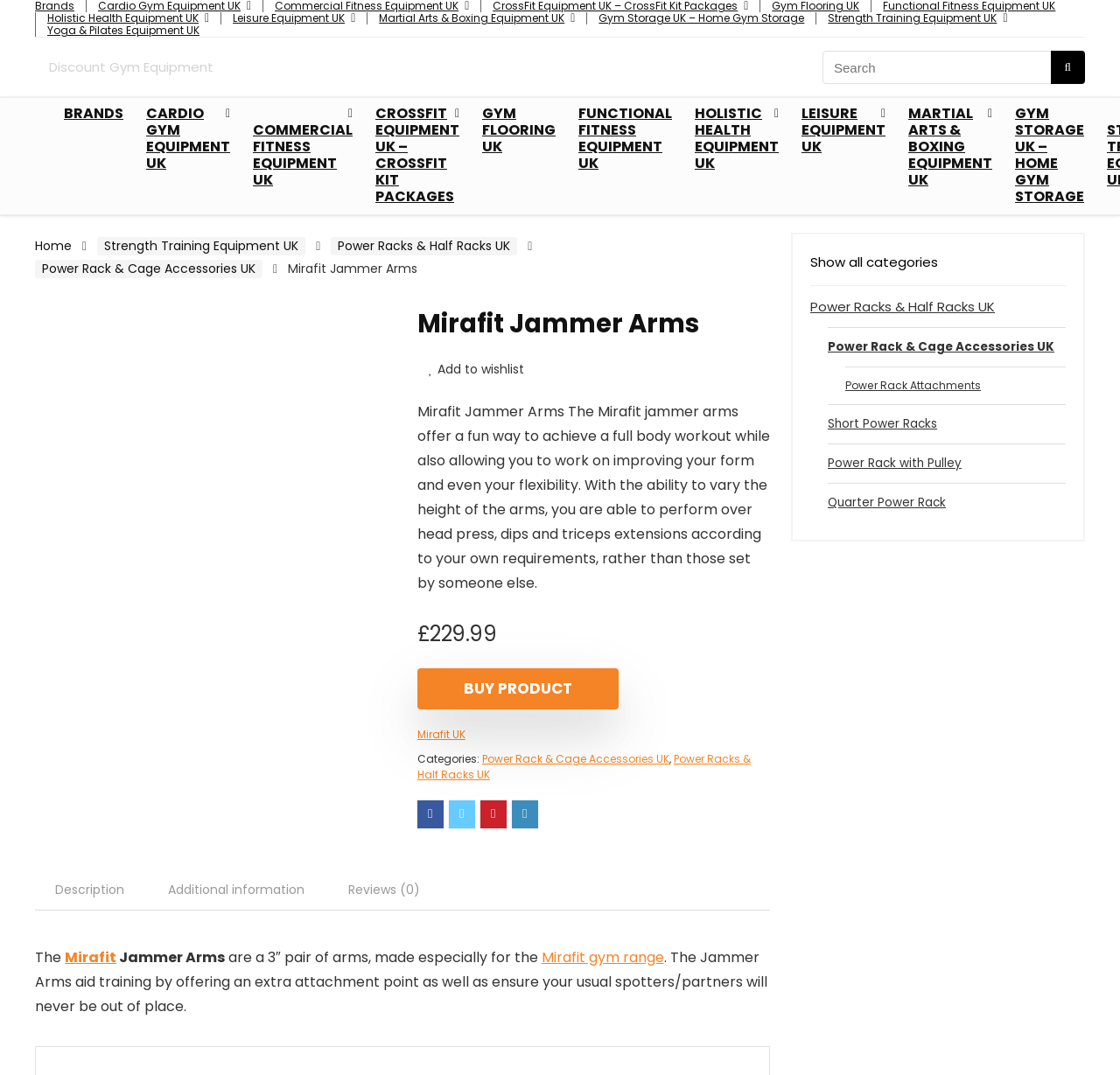Analyze the image and give a detailed response to the question:
What categories is the product in?

I found the categories of the product by looking at the static text element on the webpage, which says 'Categories:' and then lists the categories. The categories are 'Power Rack & Cage Accessories UK' and 'Power Racks & Half Racks UK'.